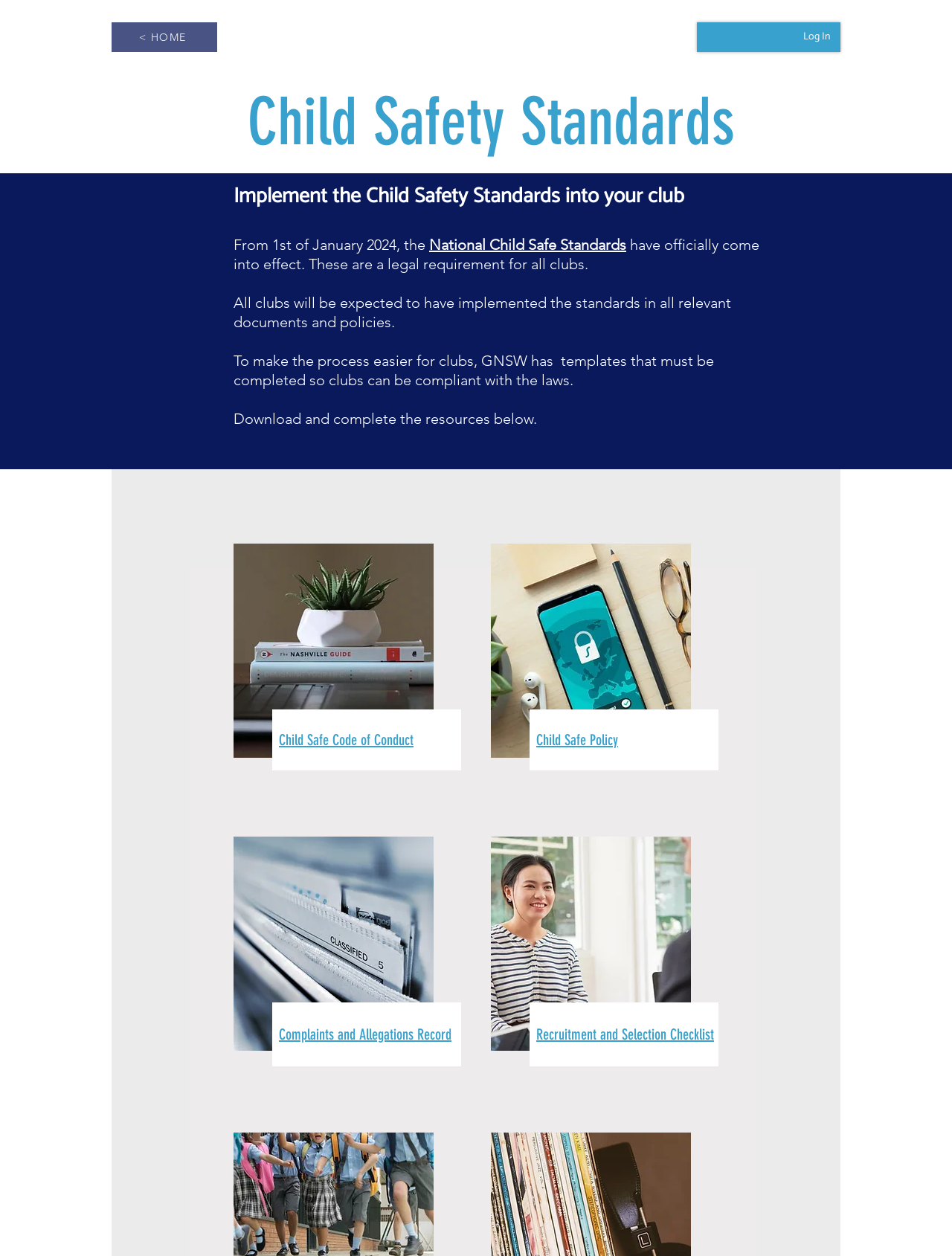What is the role of GNSW in implementing the Child Safety Standards?
Provide a short answer using one word or a brief phrase based on the image.

Providing templates